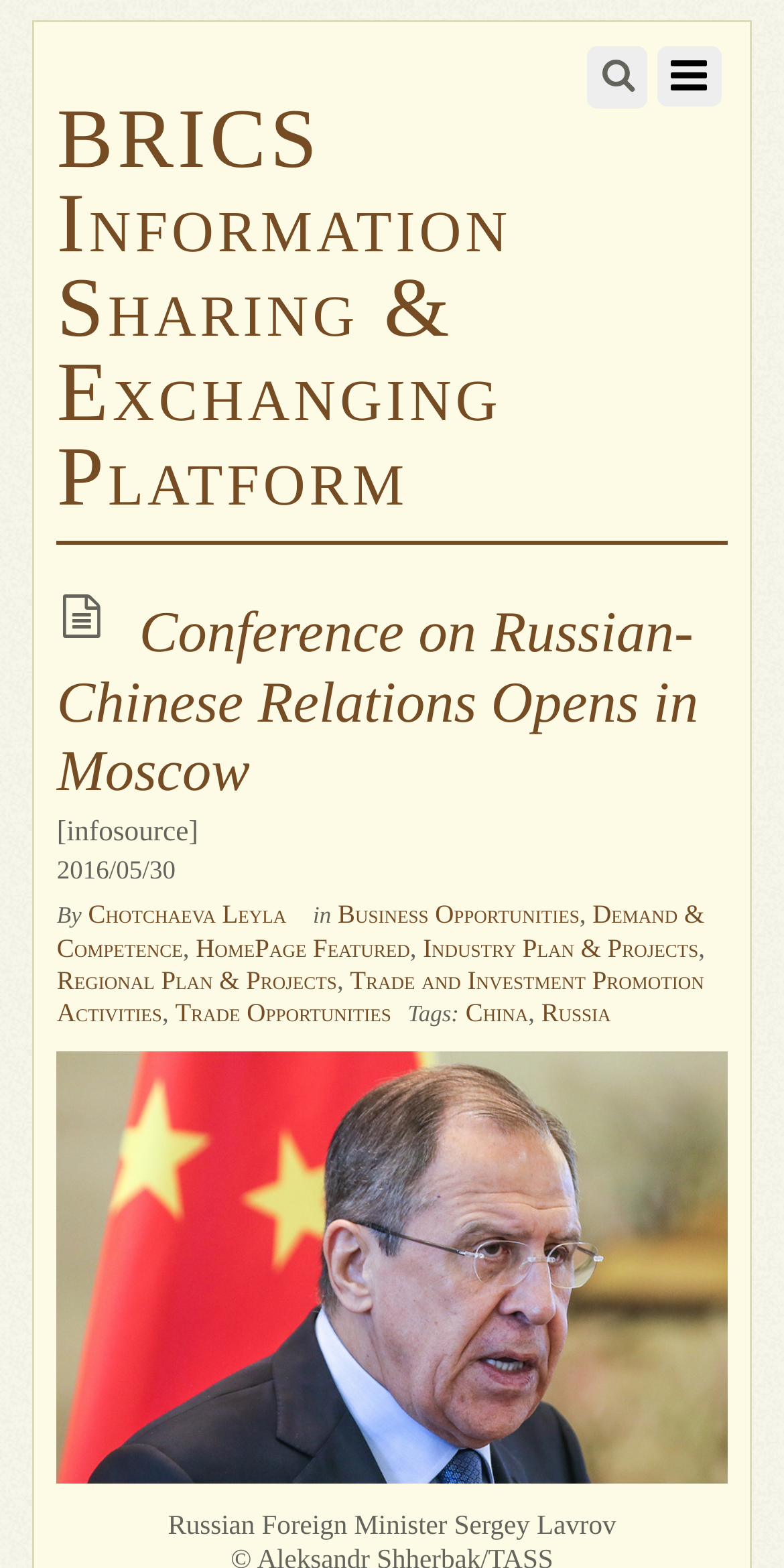Describe in detail what you see on the webpage.

The webpage appears to be an article page about a conference on Russian-Chinese relations. At the top, there is a link to the "BRICS Information Sharing & Exchanging Platform" on the left side, and a search box on the right side. Below the search box, the main content of the page begins with a heading that reads "Conference on Russian-Chinese Relations Opens in Moscow". 

Directly below the heading, there is a link with the same title as the heading. On the same line, there is a text "[infosource]" on the left side, and a timestamp "2016/05/30" on the right side. 

The next line contains the author information, with a "By" label followed by a link to the author "Chotchaeva Leyla". There are also several links to categories, including "Business Opportunities", "Demand & Competence", "HomePage Featured", "Industry Plan & Projects", "Regional Plan & Projects", and "Trade and Investment Promotion Activities", which are separated by commas. 

Further down, there is a "Tags" label followed by links to tags "China" and "Russia", also separated by a comma. 

At the bottom of the page, there is a large image of Russian Foreign Minister Sergey Lavrov, with a caption "Russian Foreign Minister Sergey Lavrov © Aleksandr Shherbak/TASS". The image takes up most of the width of the page.